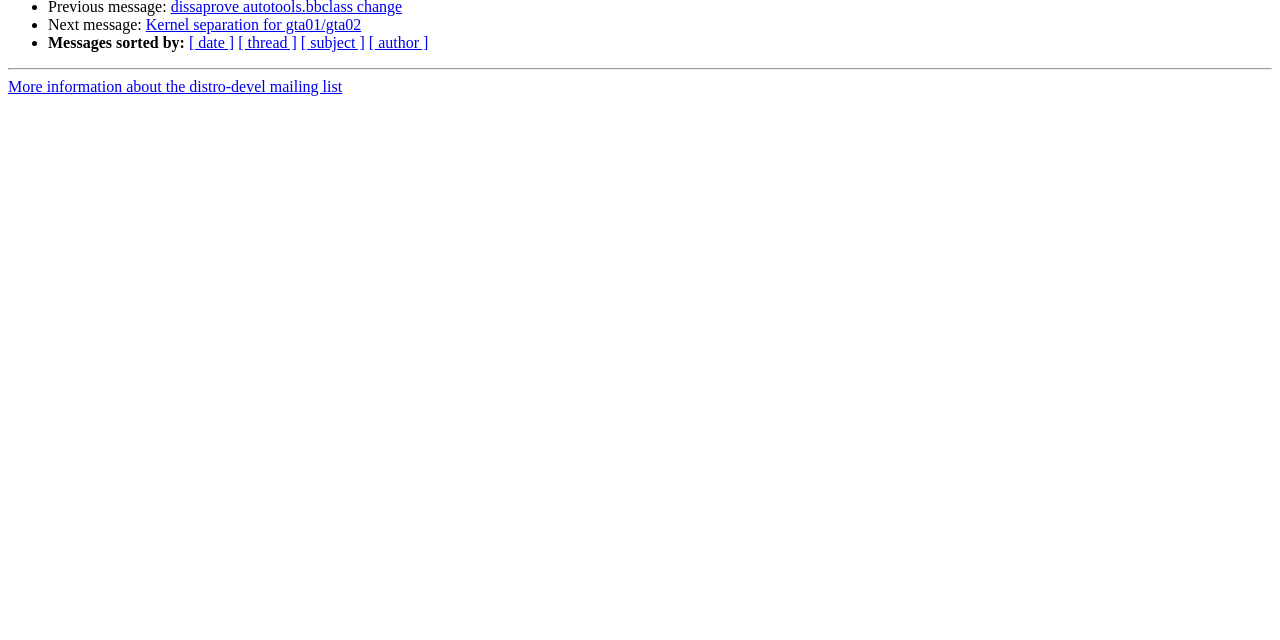Find and provide the bounding box coordinates for the UI element described here: "Kernel separation for gta01/gta02". The coordinates should be given as four float numbers between 0 and 1: [left, top, right, bottom].

[0.114, 0.025, 0.282, 0.051]